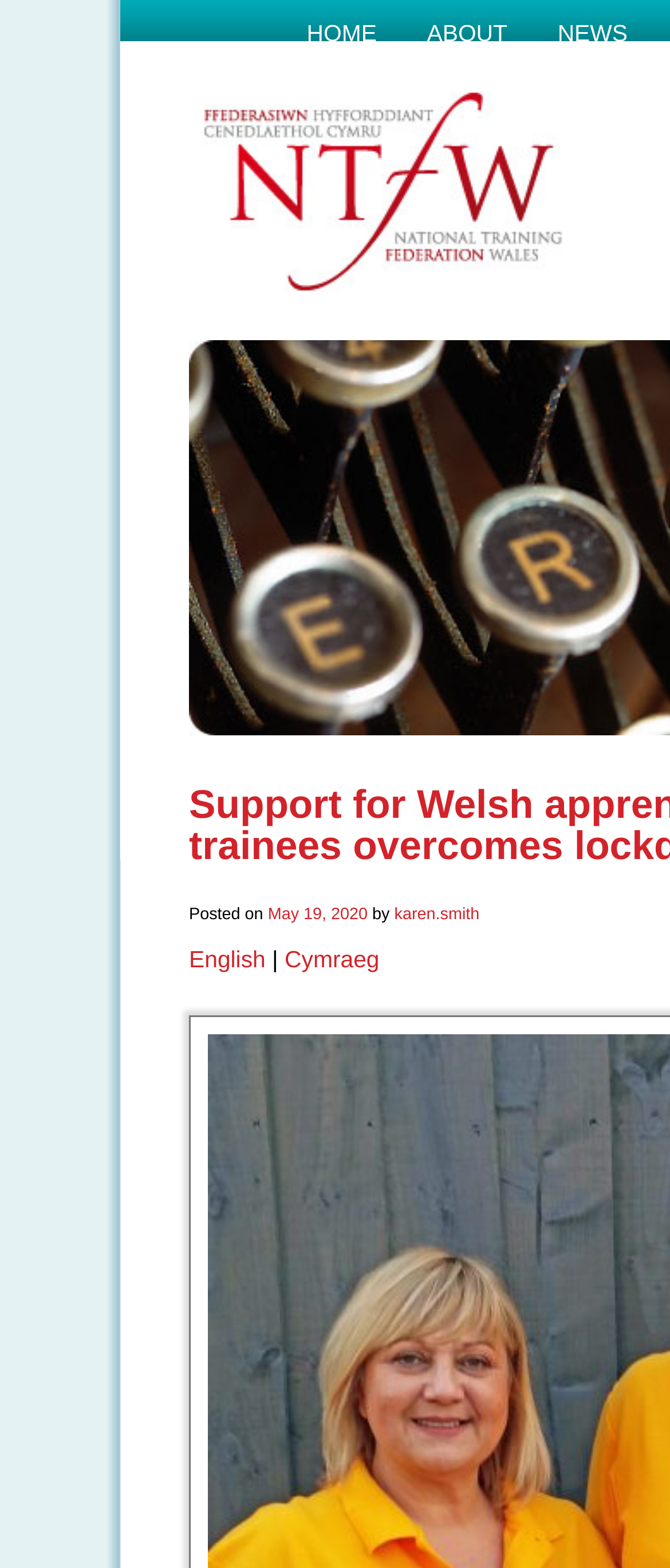What is the name of the organization?
Please answer the question with a single word or phrase, referencing the image.

National Training Federation Wales